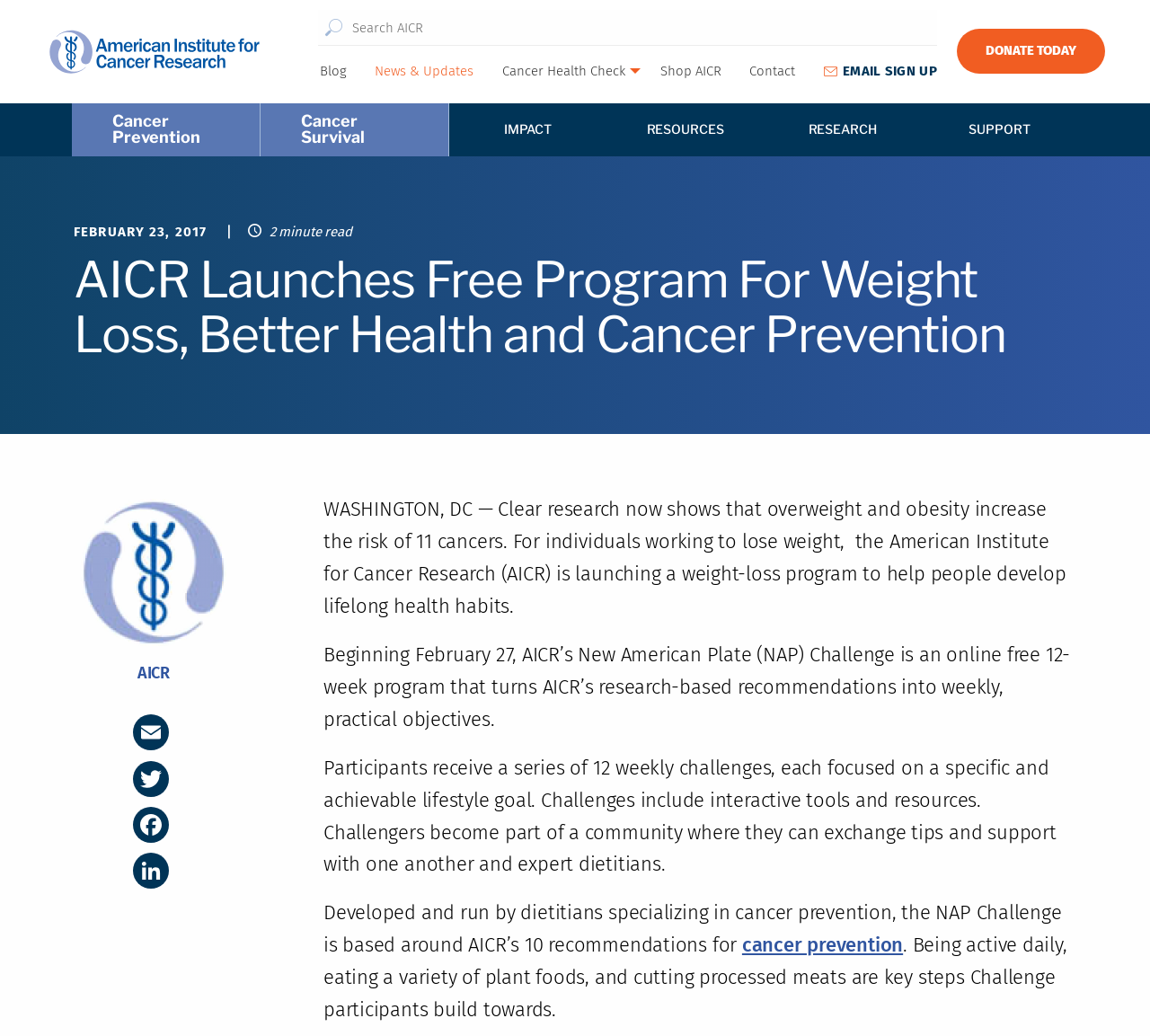Locate and extract the headline of this webpage.

FEBRUARY 23, 2017 | 2 minute read